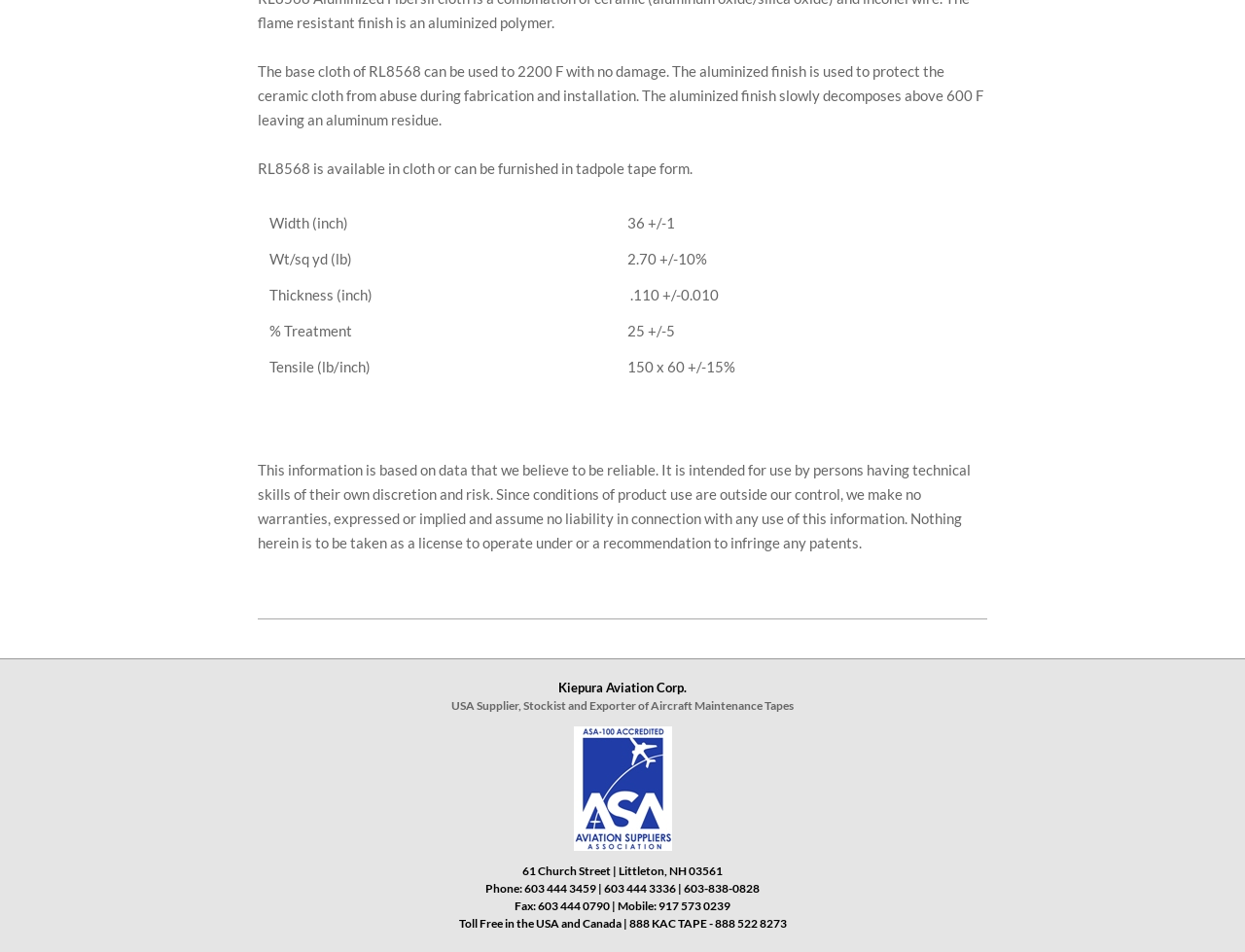For the given element description parent_node: Kiepura Aviation Corp., determine the bounding box coordinates of the UI element. The coordinates should follow the format (top-left x, top-left y, bottom-right x, bottom-right y) and be within the range of 0 to 1.

[0.102, 0.733, 0.898, 0.922]